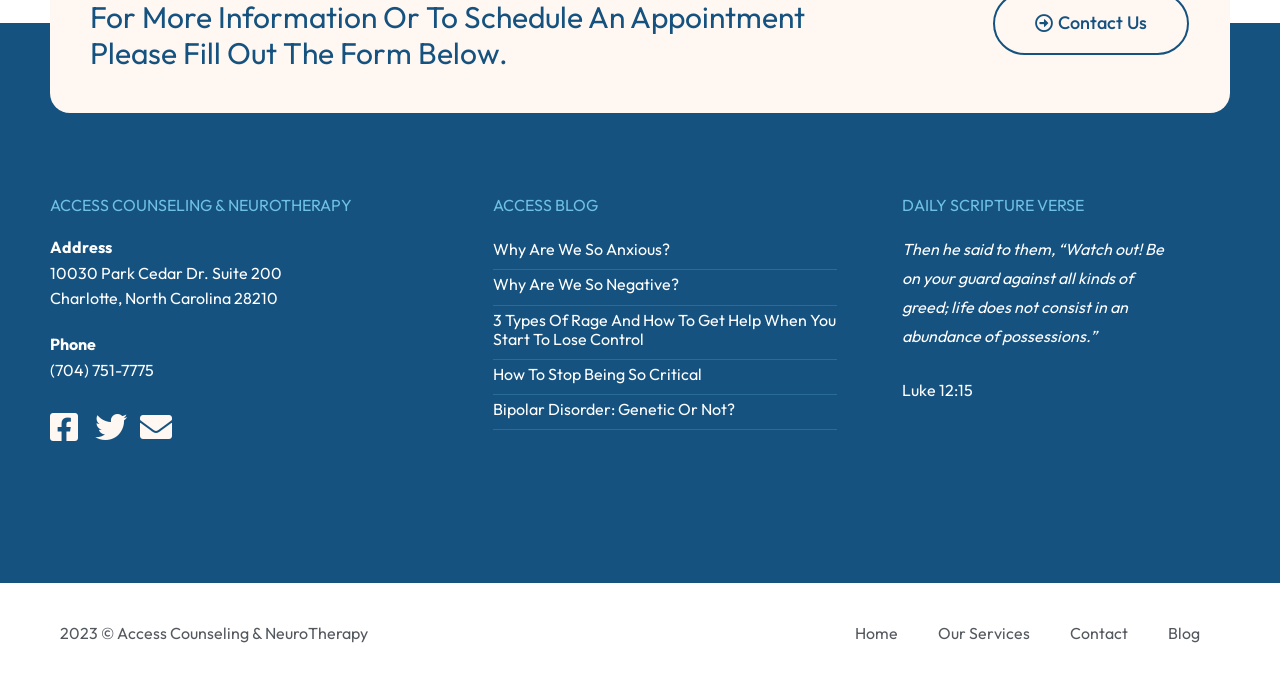Please give a succinct answer to the question in one word or phrase:
How many blog posts are listed on the webpage?

5